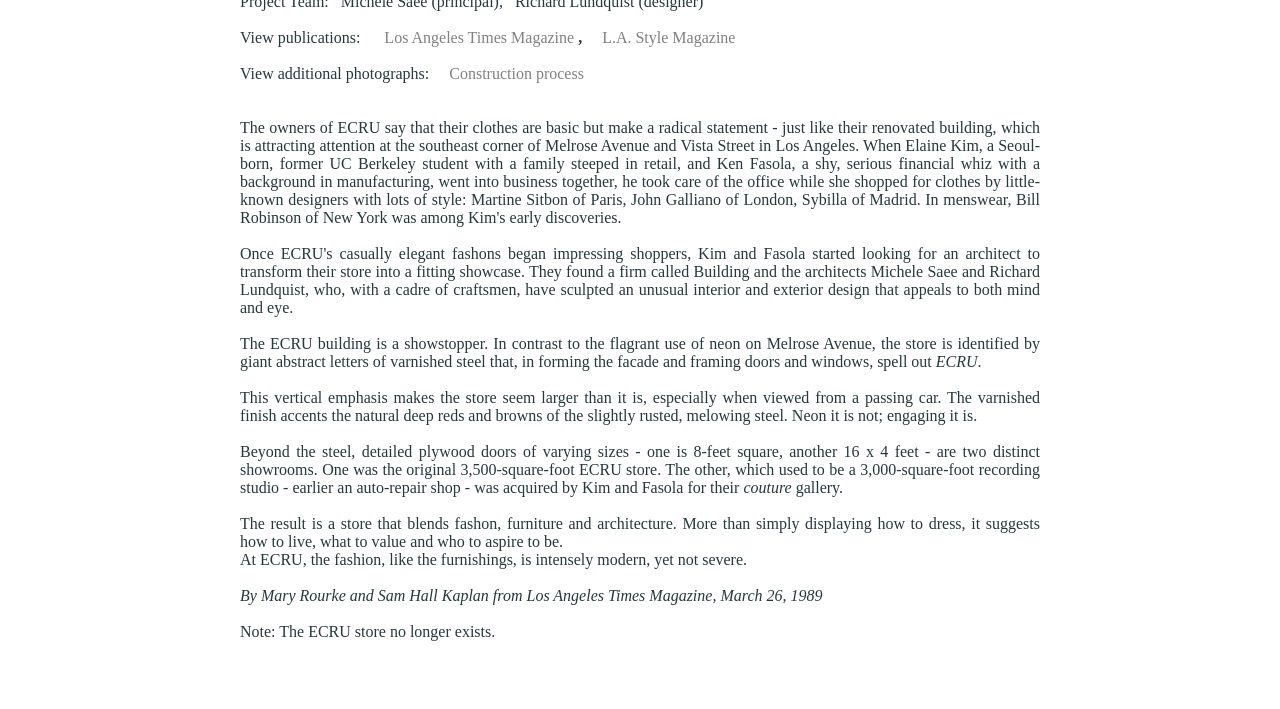Locate the bounding box of the UI element described in the following text: "Los Angeles Times Magazine".

[0.3, 0.041, 0.452, 0.065]